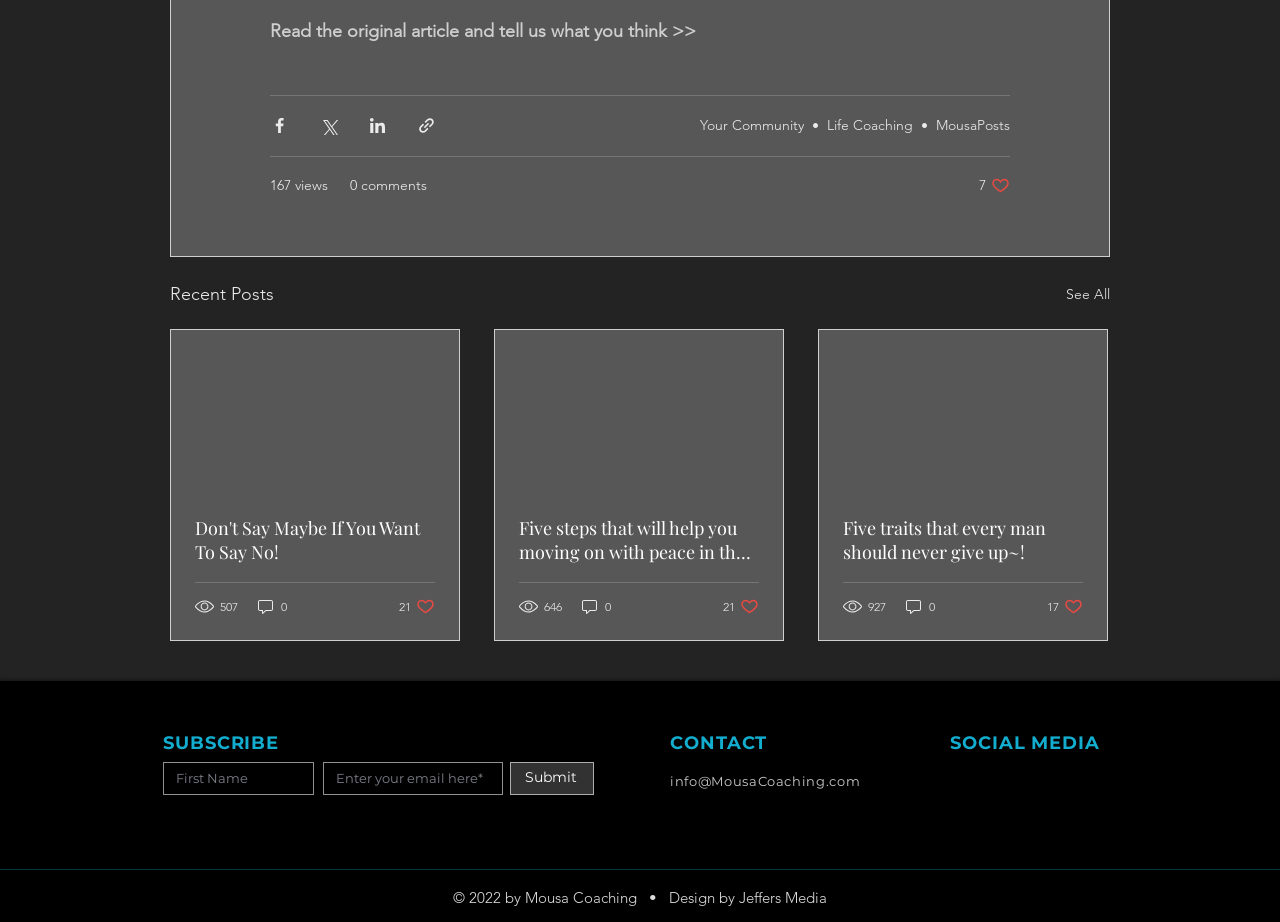Give a one-word or short-phrase answer to the following question: 
What is the purpose of the 'Share via' buttons?

Sharing posts